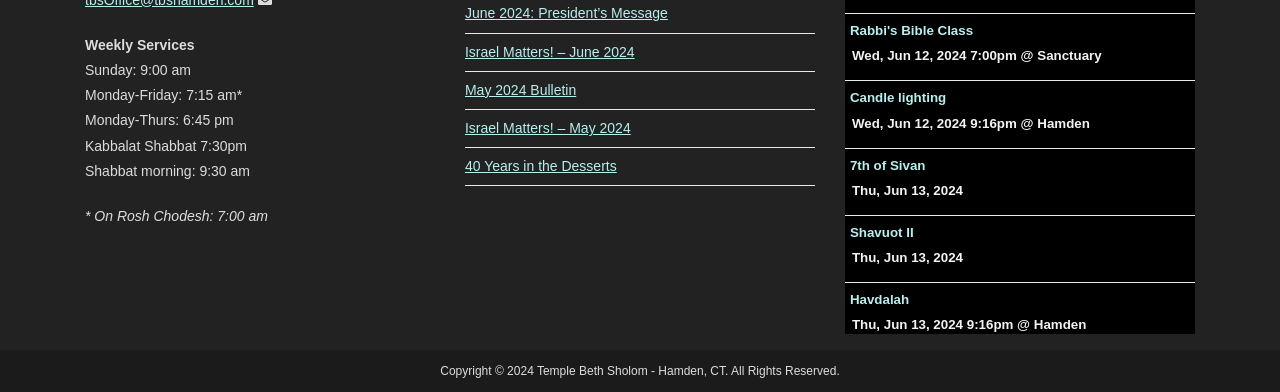Answer the question briefly using a single word or phrase: 
What is the copyright information at the bottom of the page?

Copyright 2024 Temple Beth Sholom